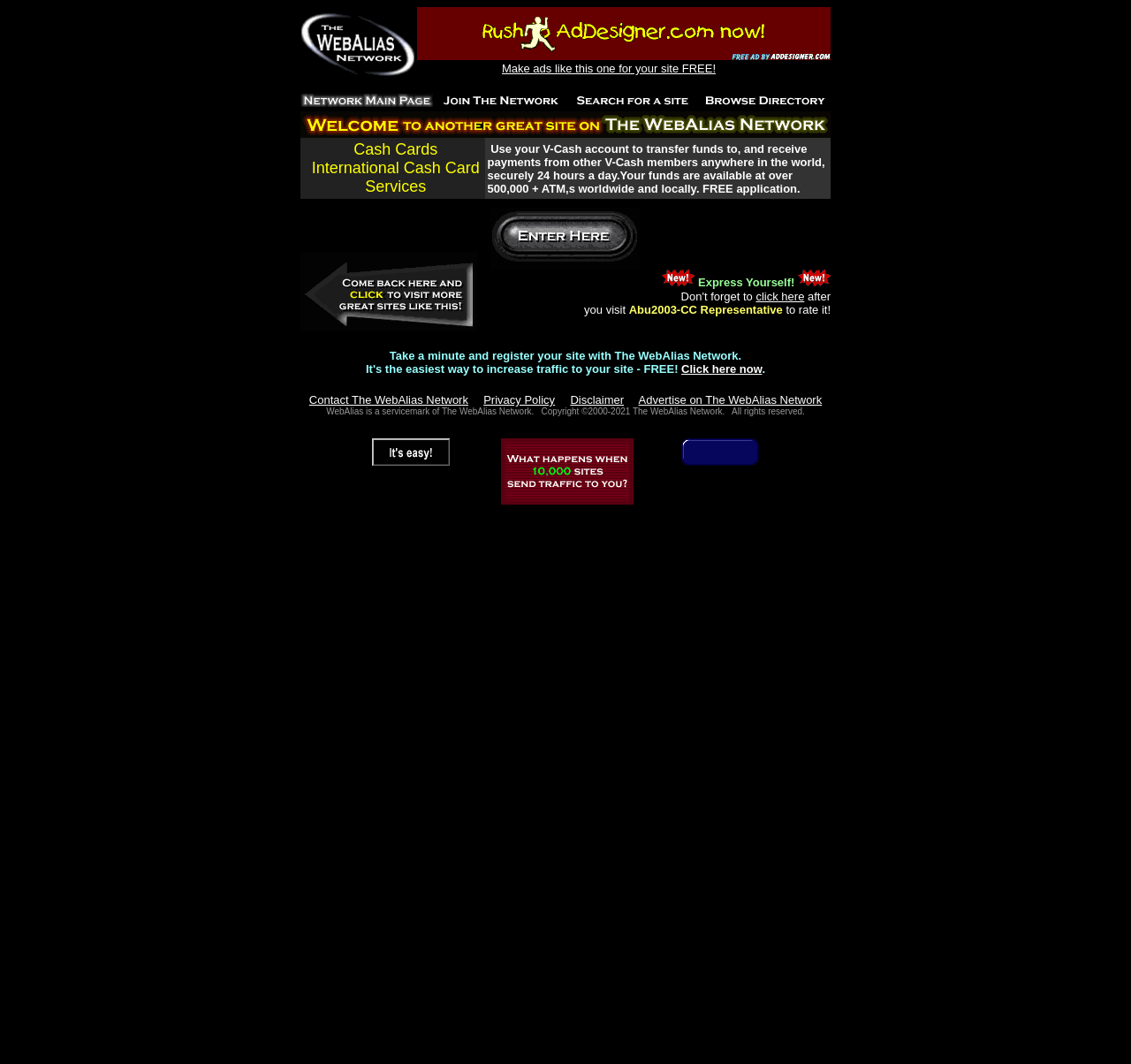Please locate the bounding box coordinates for the element that should be clicked to achieve the following instruction: "Make ads like this one for your site FREE!". Ensure the coordinates are given as four float numbers between 0 and 1, i.e., [left, top, right, bottom].

[0.369, 0.007, 0.734, 0.071]